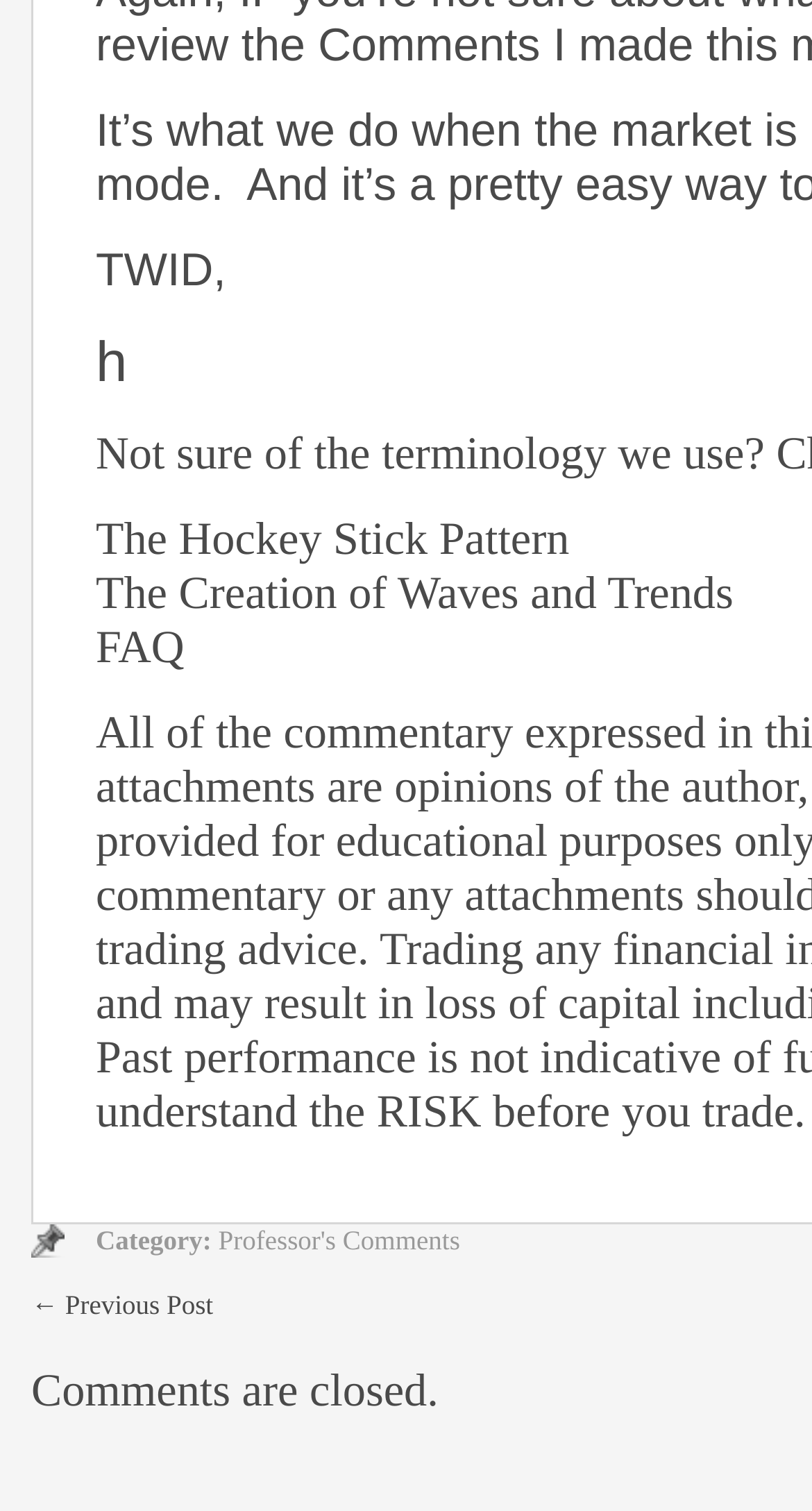What is the first link on the webpage?
Look at the image and provide a short answer using one word or a phrase.

The Hockey Stick Pattern